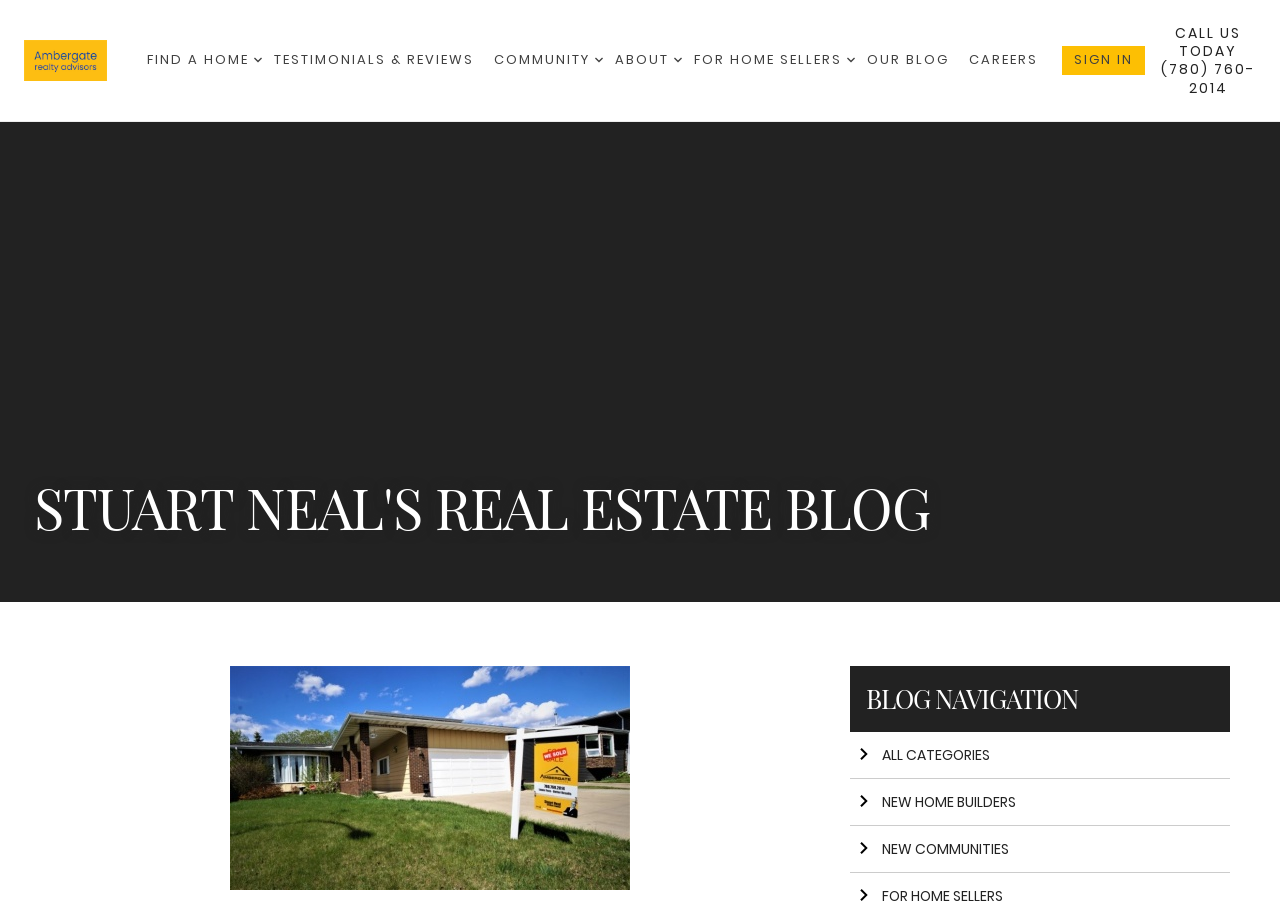What is the name of the real estate blog?
Please provide a detailed and thorough answer to the question.

I found the name of the blog by looking at the heading 'STUART NEAL'S REAL ESTATE BLOG' at the top of the page.